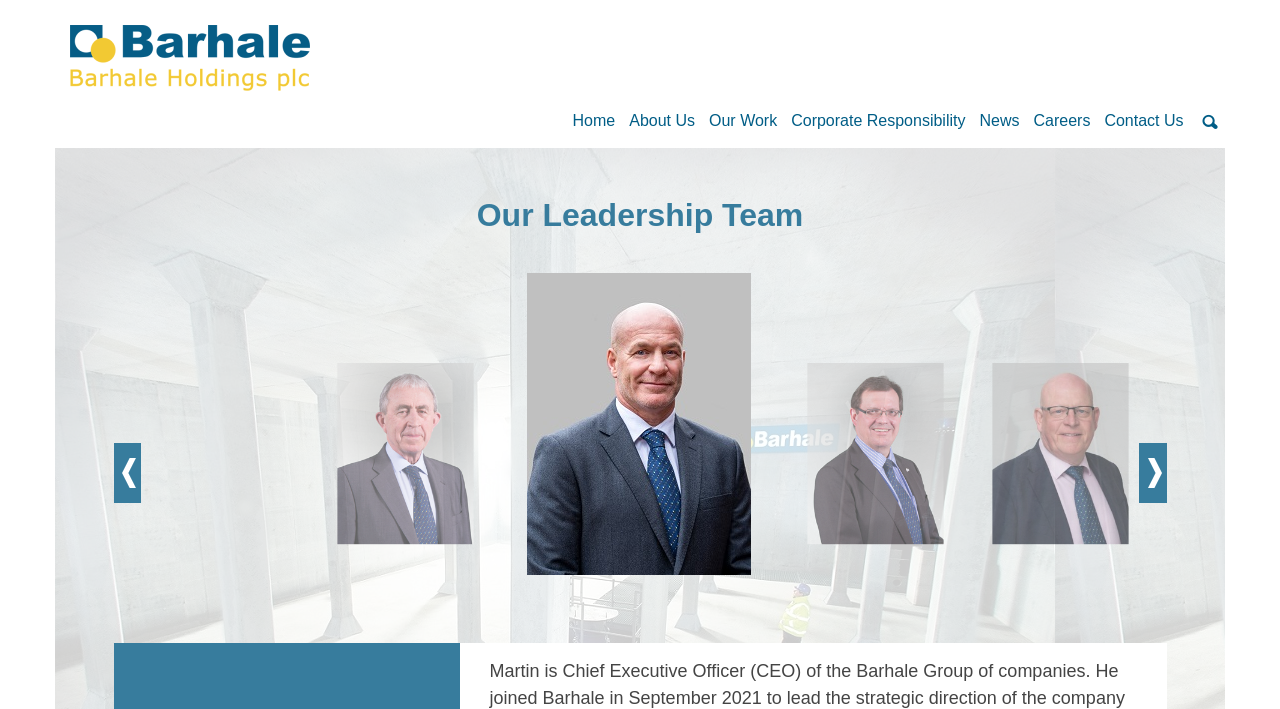Identify the bounding box coordinates for the element that needs to be clicked to fulfill this instruction: "Search for experts". Provide the coordinates in the format of four float numbers between 0 and 1: [left, top, right, bottom].

None